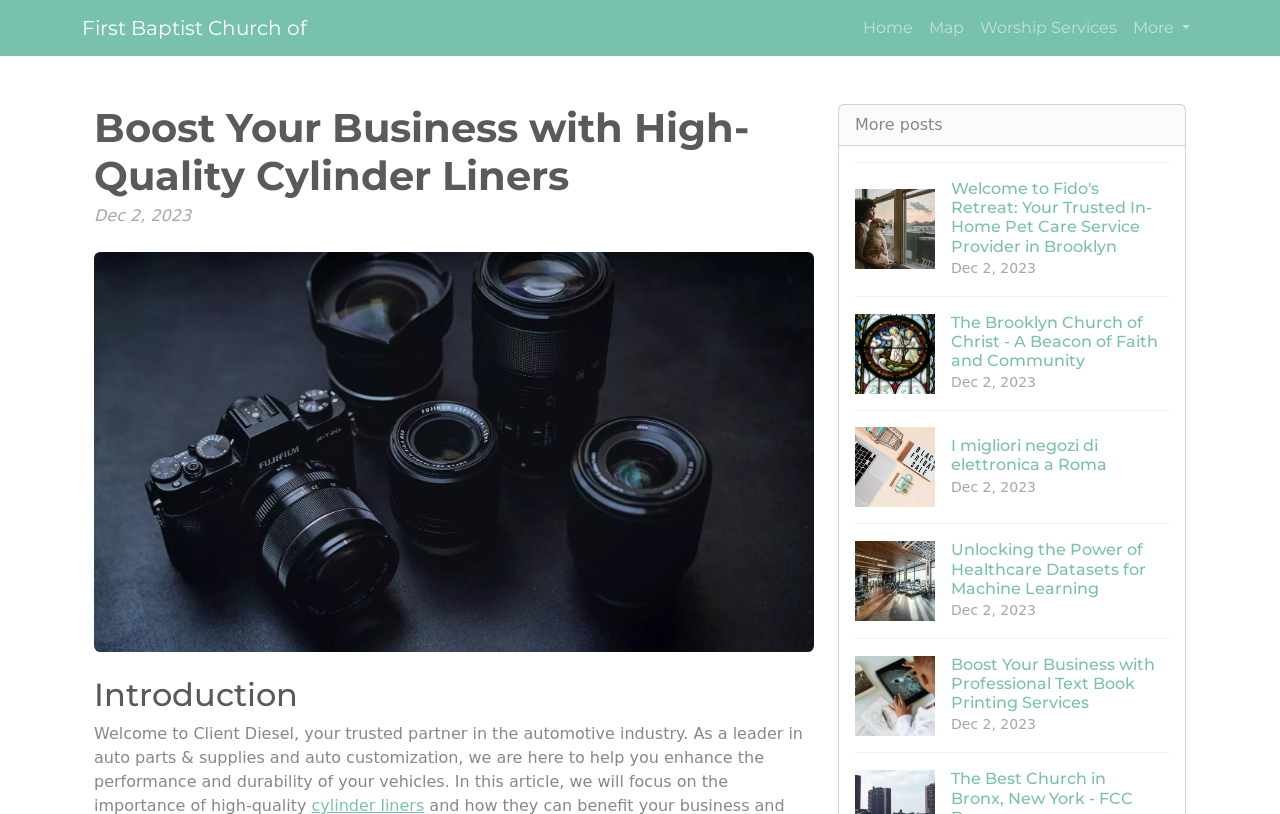Please identify the primary heading on the webpage and return its text.

Boost Your Business with High-Quality Cylinder Liners